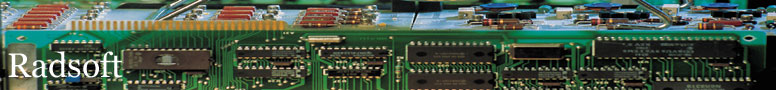What is the name inscribed on the PCB?
Refer to the image and provide a one-word or short phrase answer.

Radsoft